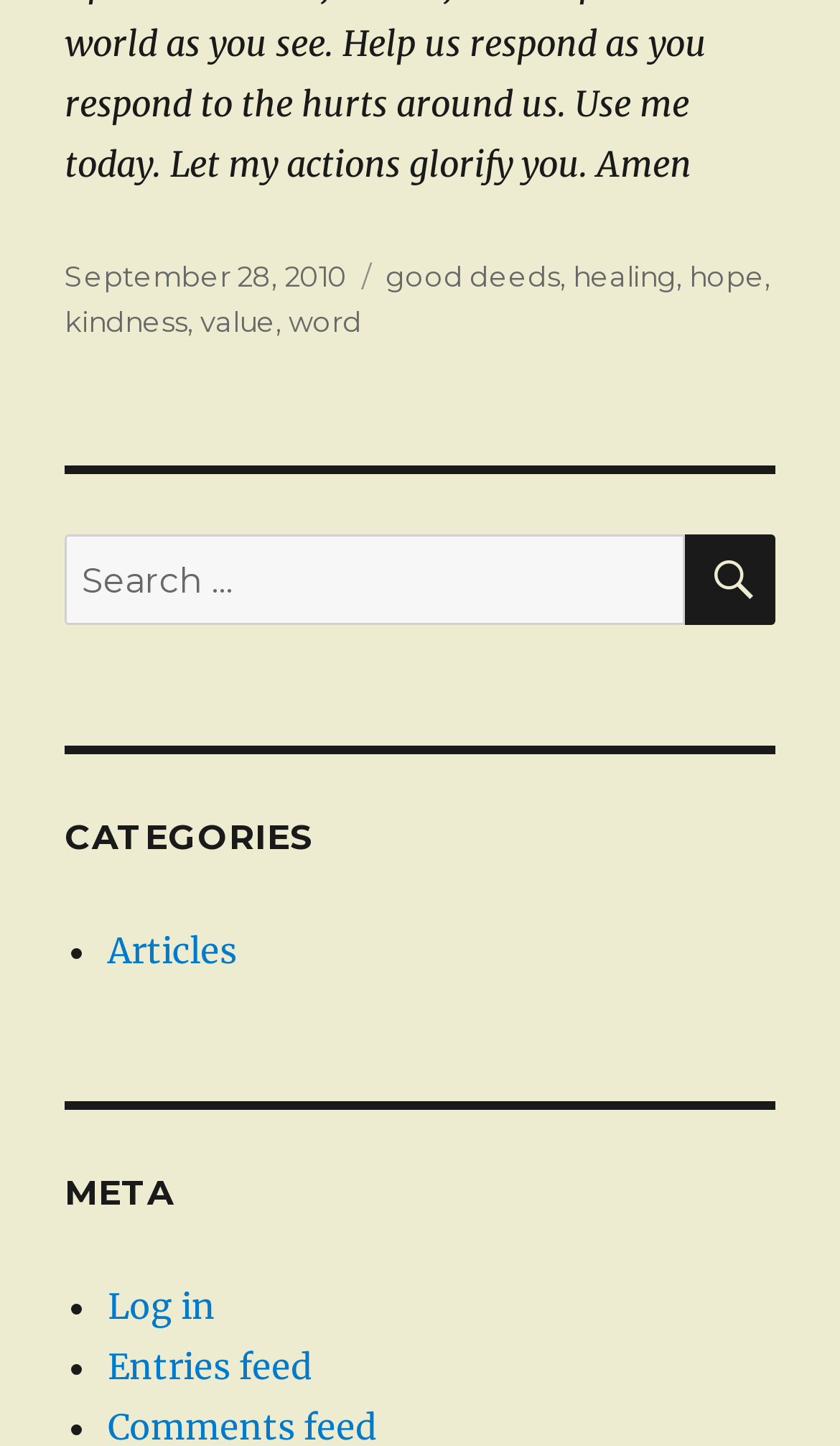Can you show the bounding box coordinates of the region to click on to complete the task described in the instruction: "Click on the 'Articles' category"?

[0.128, 0.642, 0.282, 0.672]